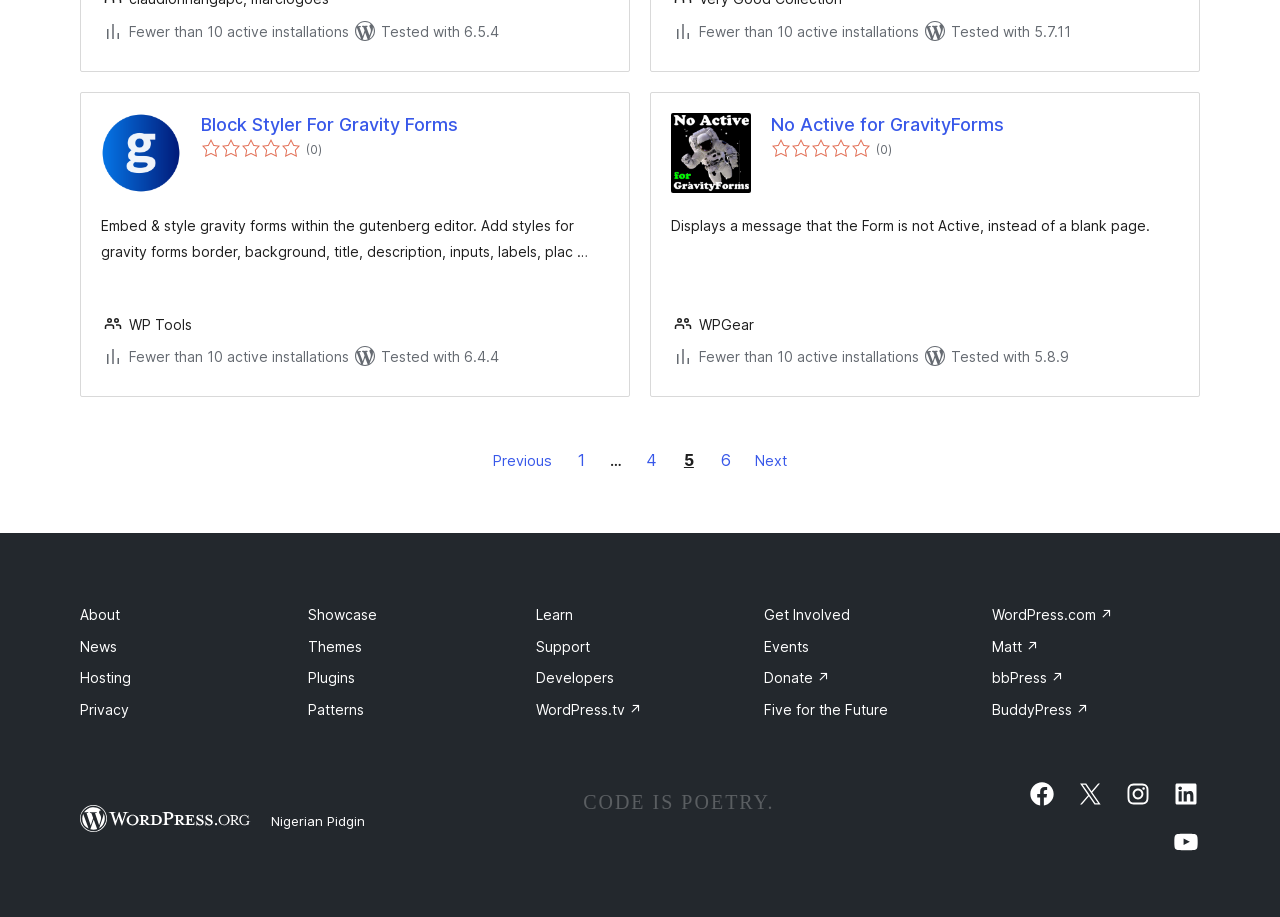What is the text at the bottom of the webpage?
Look at the image and answer with only one word or phrase.

CODE IS POETRY.